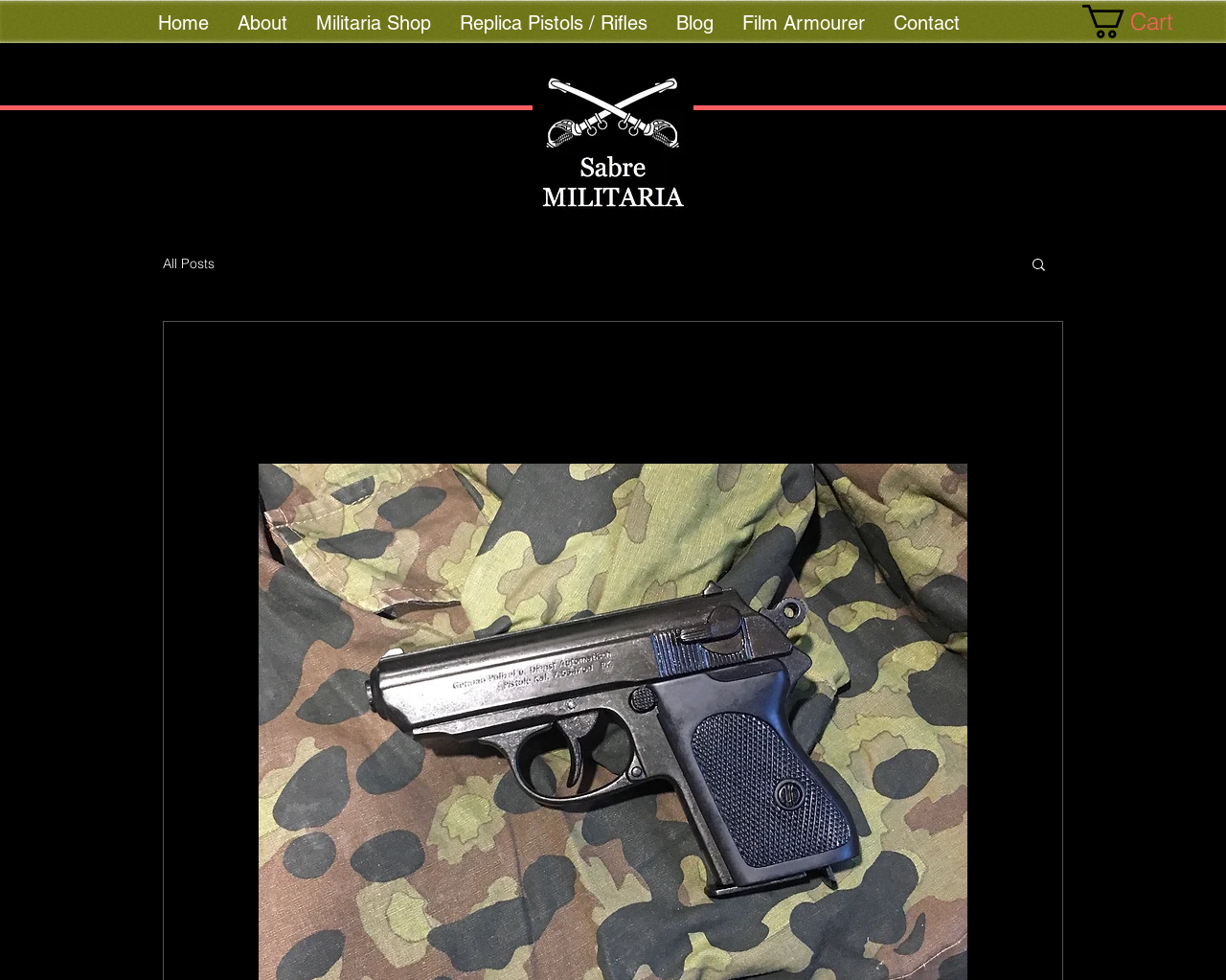Identify the bounding box coordinates necessary to click and complete the given instruction: "view all posts".

[0.133, 0.26, 0.175, 0.278]